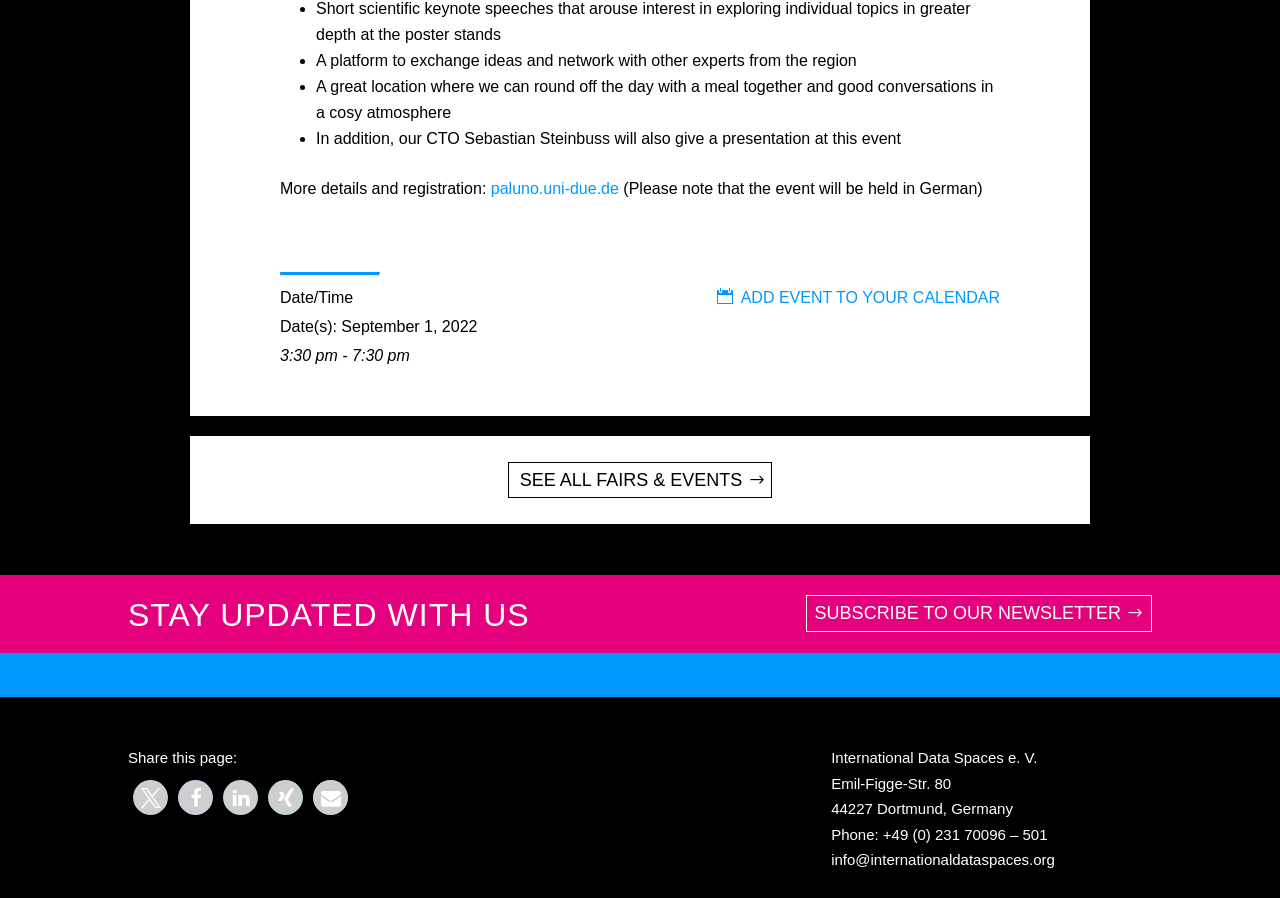Please determine the bounding box coordinates of the element's region to click for the following instruction: "Register for the event".

[0.385, 0.114, 0.486, 0.135]